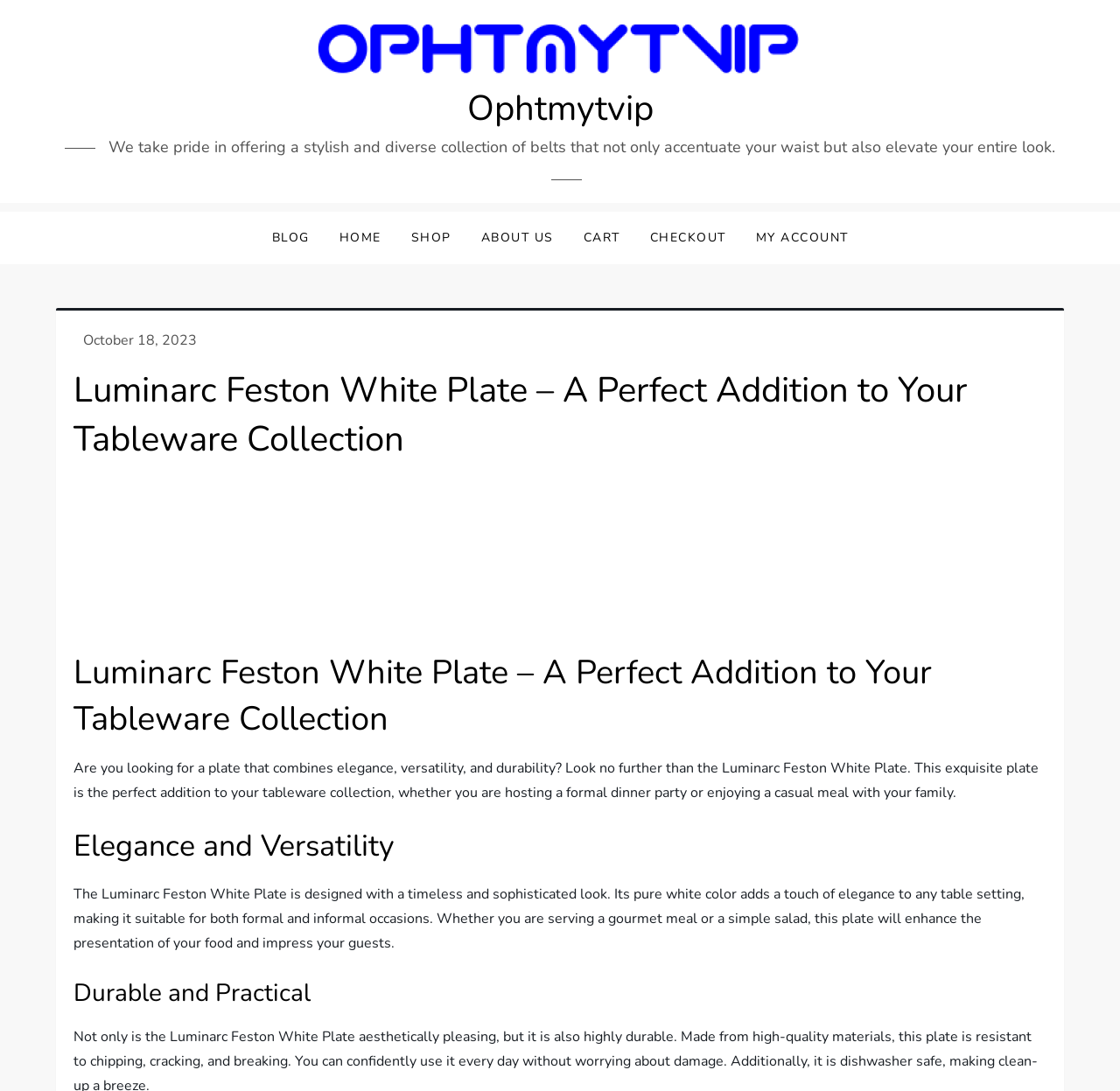Please determine the bounding box coordinates of the element to click on in order to accomplish the following task: "learn about us". Ensure the coordinates are four float numbers ranging from 0 to 1, i.e., [left, top, right, bottom].

[0.418, 0.194, 0.506, 0.242]